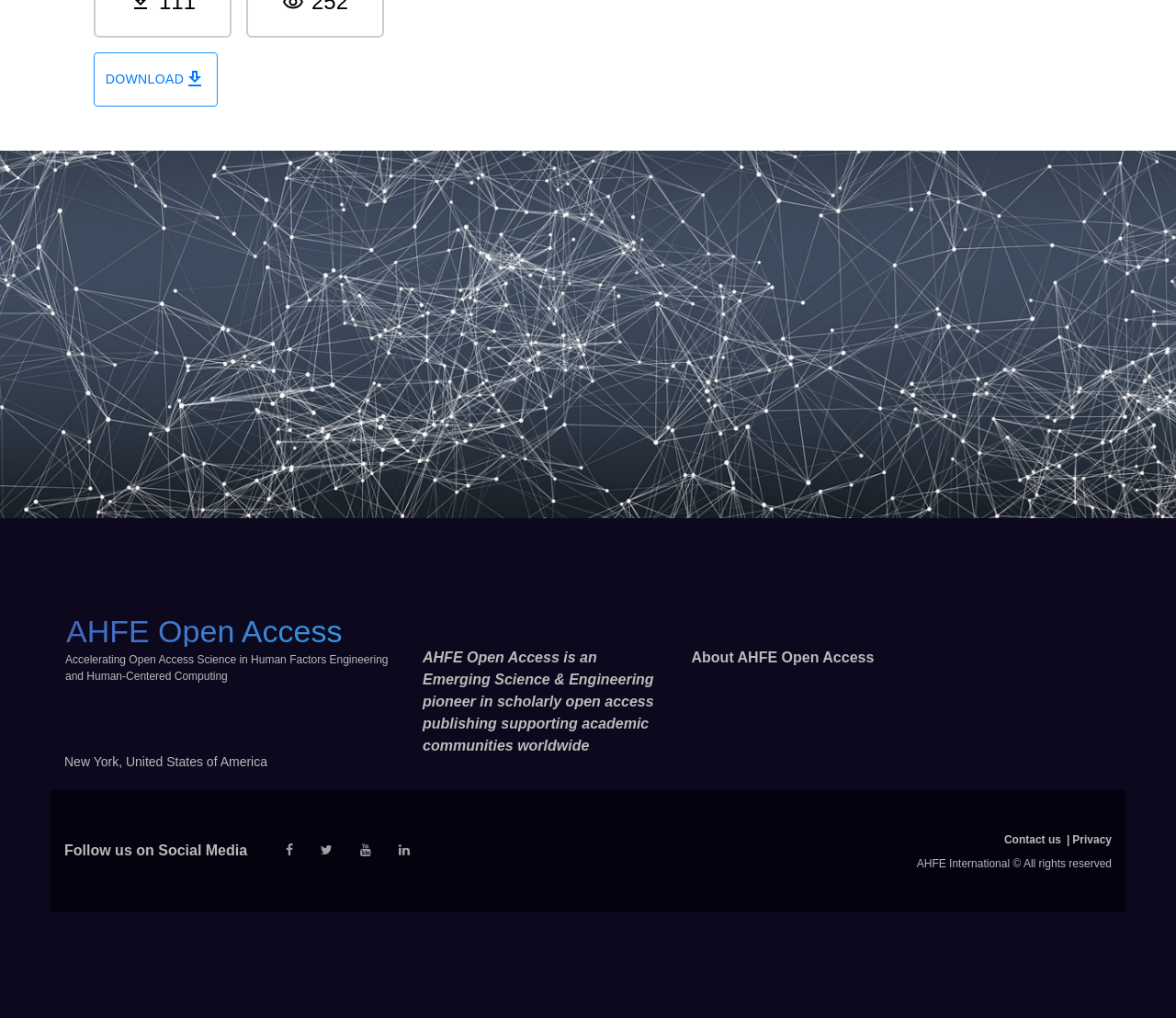Provide a brief response to the question using a single word or phrase: 
What is the name of the open access publisher?

AHFE Open Access